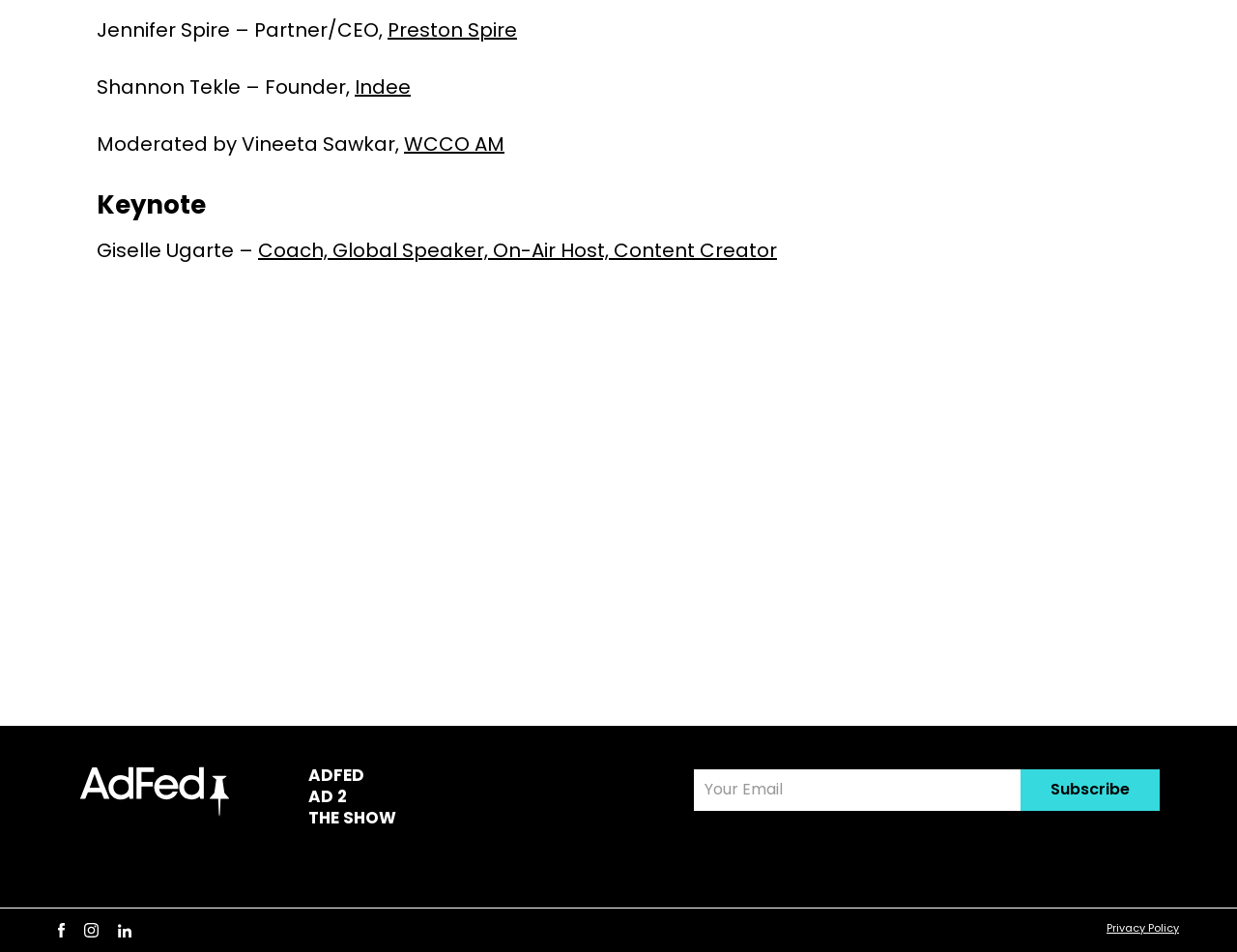Can you specify the bounding box coordinates of the area that needs to be clicked to fulfill the following instruction: "Click the link to Indee"?

[0.287, 0.078, 0.332, 0.106]